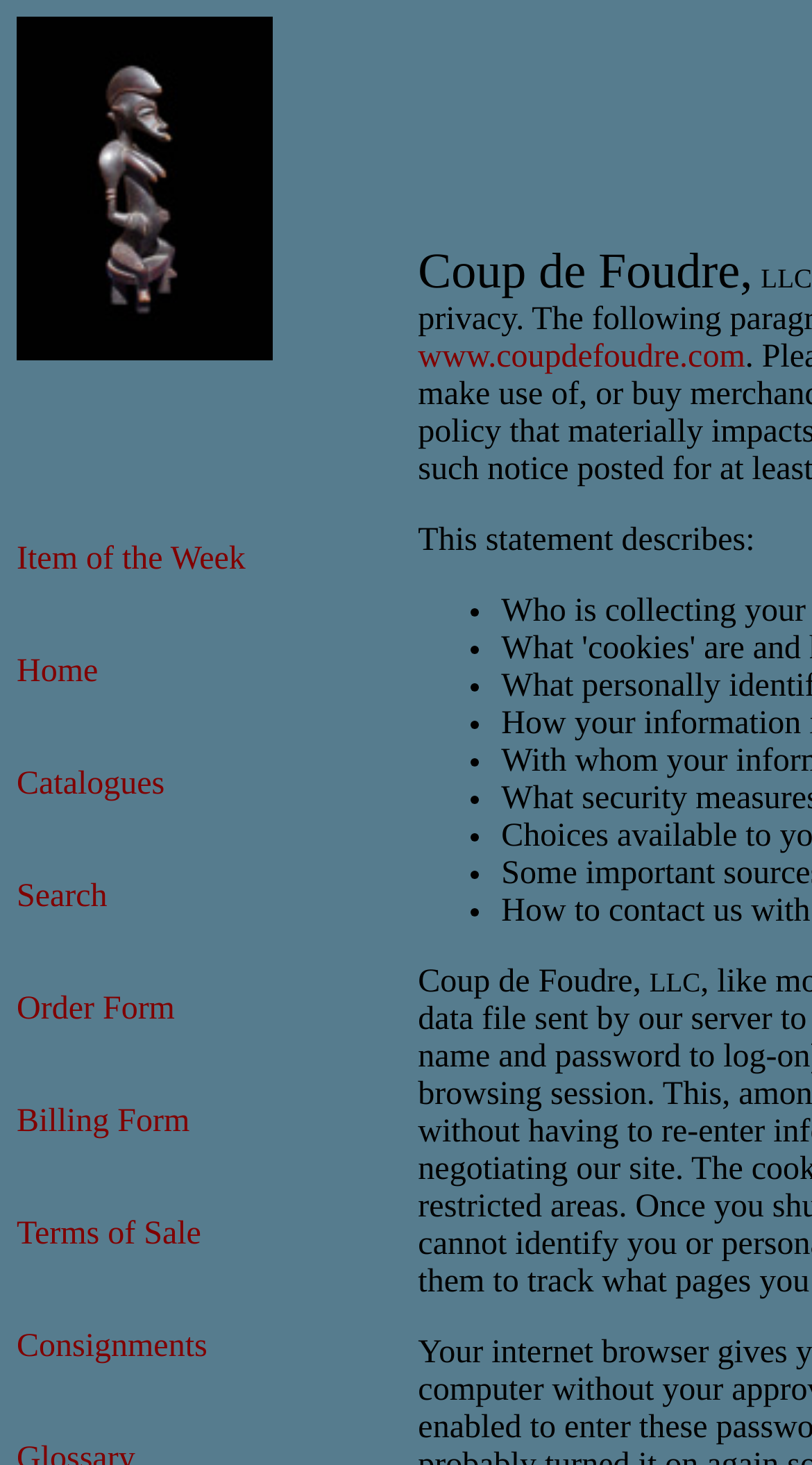Find the bounding box coordinates of the clickable element required to execute the following instruction: "go to Item of the Week". Provide the coordinates as four float numbers between 0 and 1, i.e., [left, top, right, bottom].

[0.021, 0.37, 0.302, 0.394]